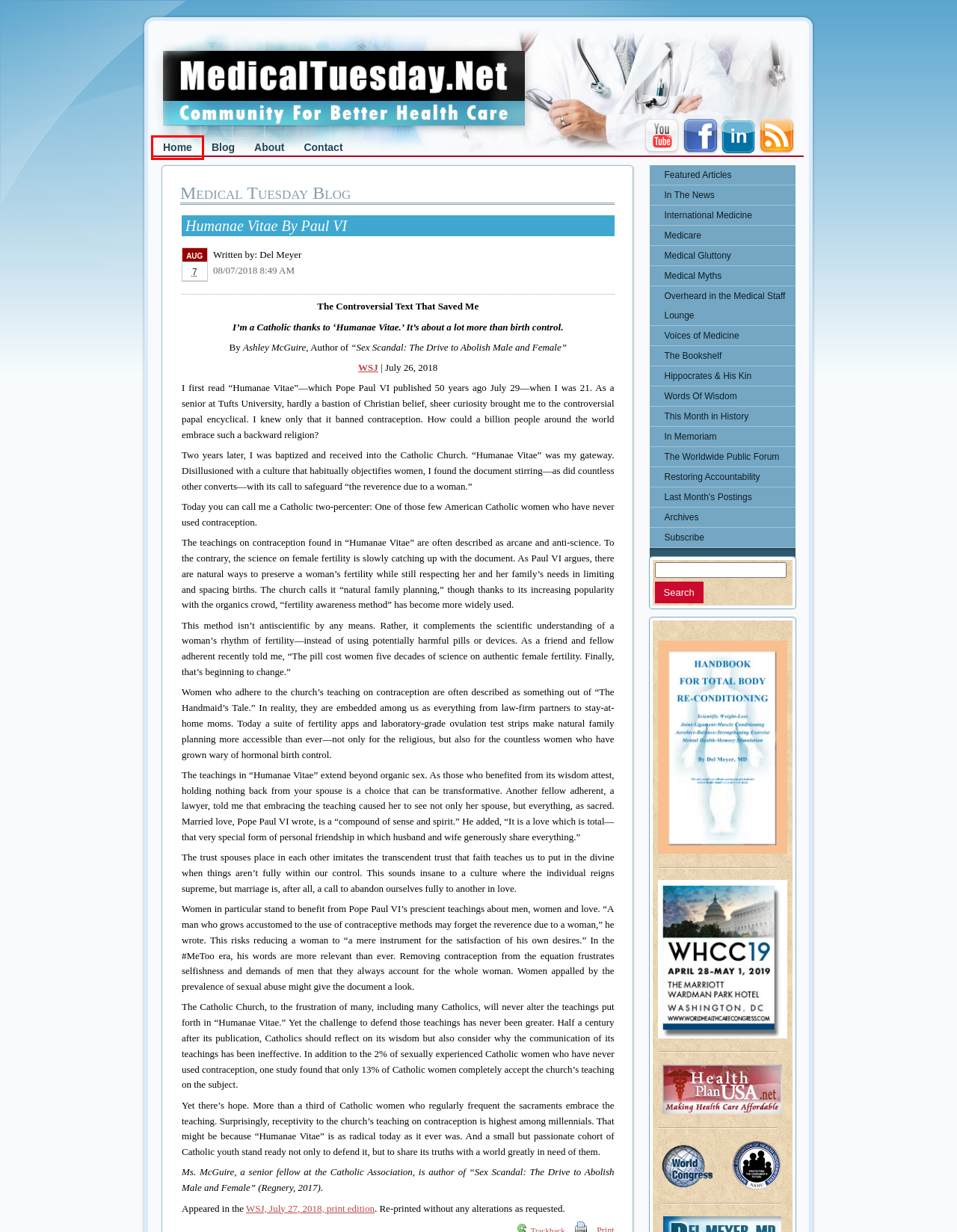Examine the screenshot of the webpage, noting the red bounding box around a UI element. Pick the webpage description that best matches the new page after the element in the red bounding box is clicked. Here are the candidates:
A. MedicalTuesday.Net | Community For Better Health Care
B. Amazon.com
C. MedicalTuesday.Net |   In Memoriam
D. MedicalTuesday.Net |   Hippocrates and His Kin
E. MedicalTuesday.Net |   Feature Article
F. MedicalTuesday.Net |   Restoring Accountability
G. MedicalTuesday.Net |   Overheard in the Medical Staff Lounge
H. MedicalTuesday.Net |   In The News

A